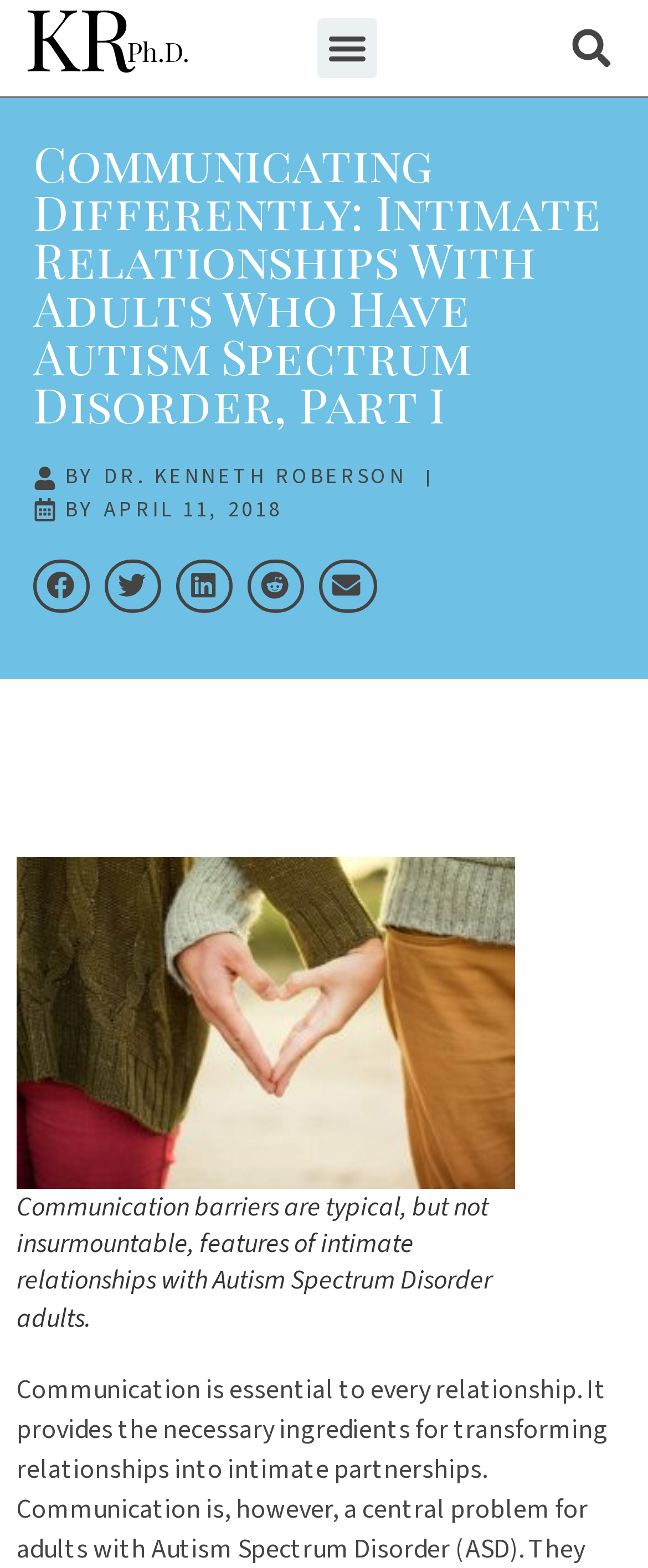Using a single word or phrase, answer the following question: 
What is the date of the article?

April 11, 2018